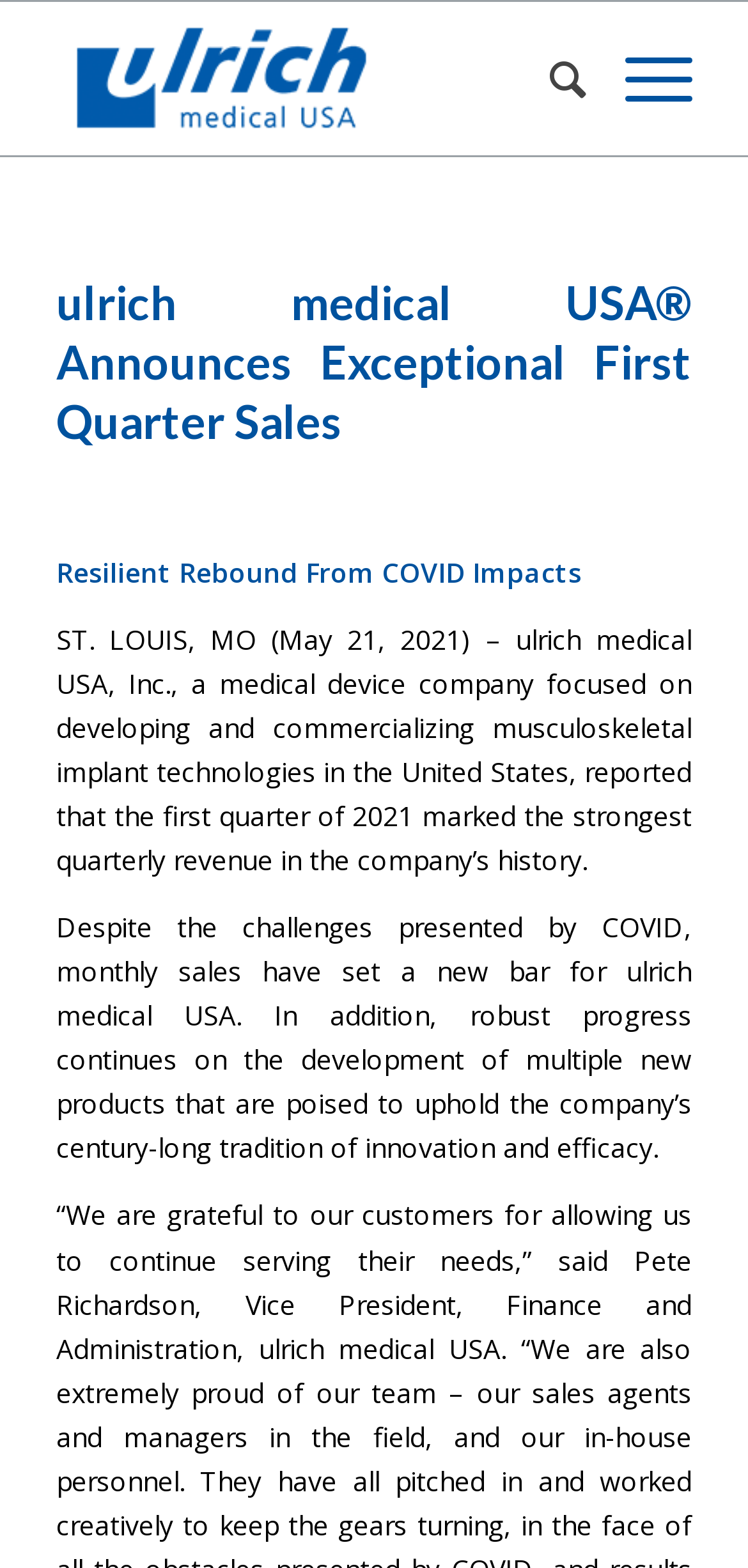Answer briefly with one word or phrase:
What is the company's focus?

musculoskeletal implant technologies